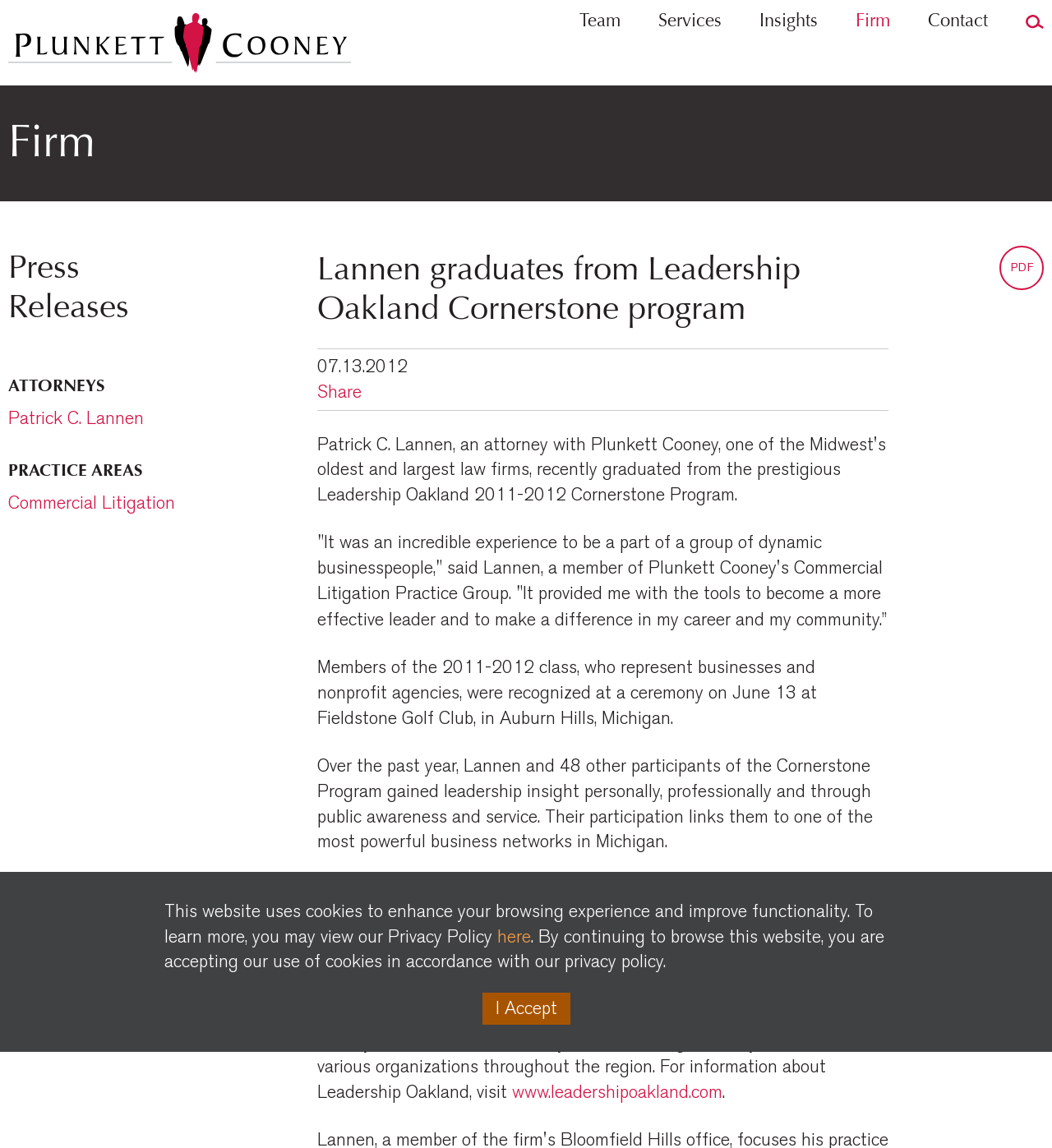From the given element description: "Contact", find the bounding box for the UI element. Provide the coordinates as four float numbers between 0 and 1, in the order [left, top, right, bottom].

[0.864, 0.028, 0.957, 0.074]